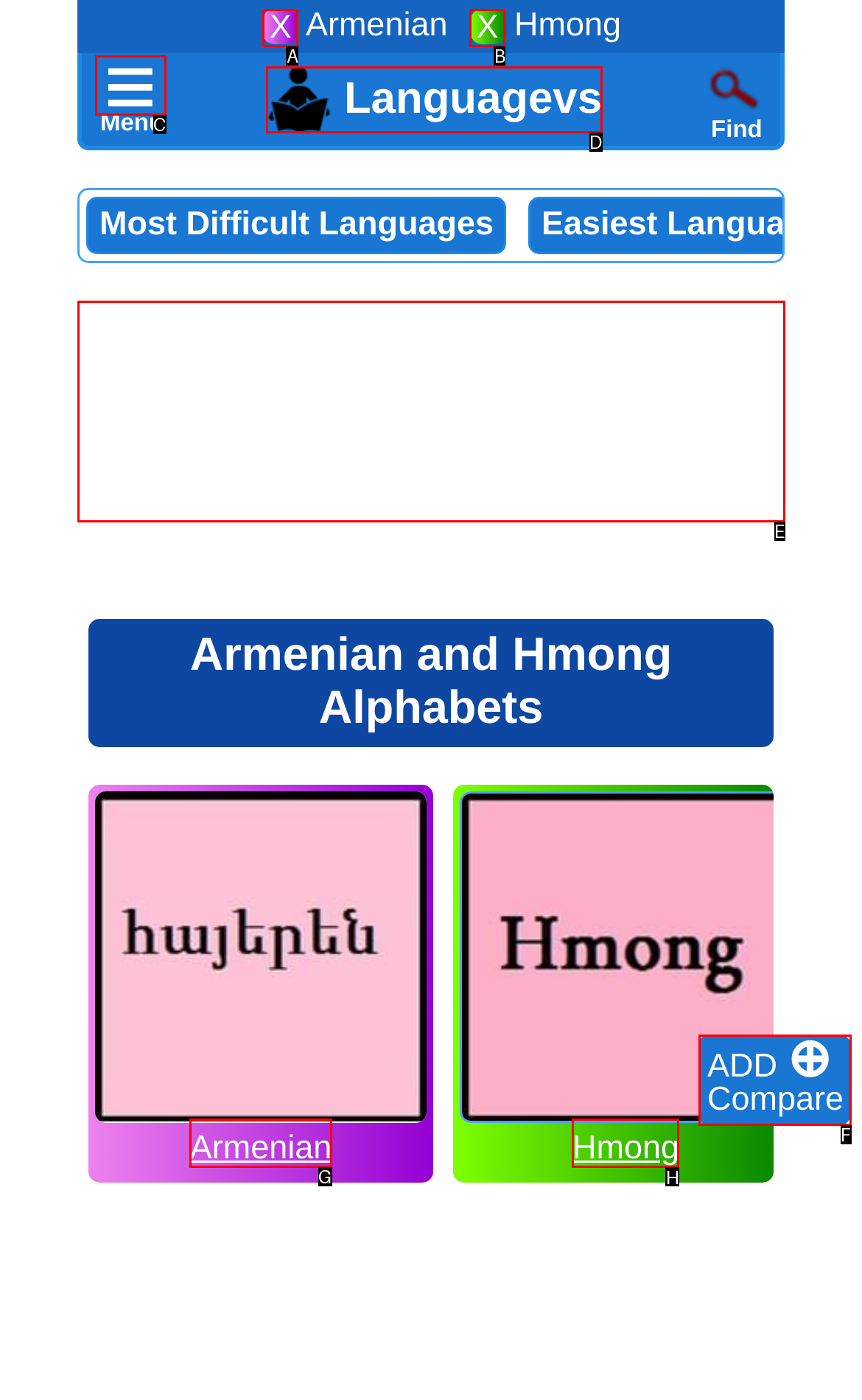Please indicate which HTML element to click in order to fulfill the following task: View Hmong language details Respond with the letter of the chosen option.

H